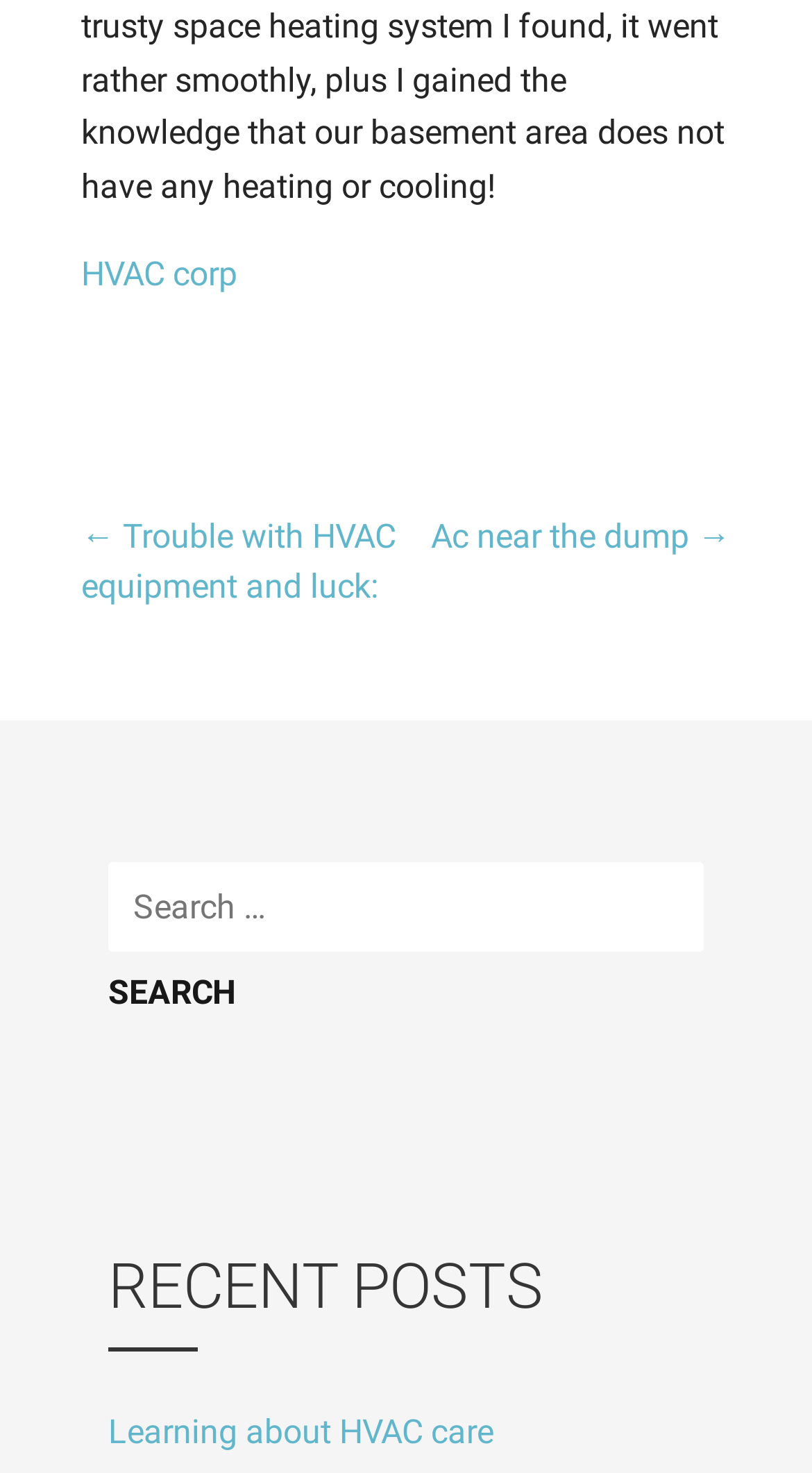Find the bounding box coordinates for the HTML element described as: "HVAC corp". The coordinates should consist of four float values between 0 and 1, i.e., [left, top, right, bottom].

[0.1, 0.172, 0.292, 0.199]